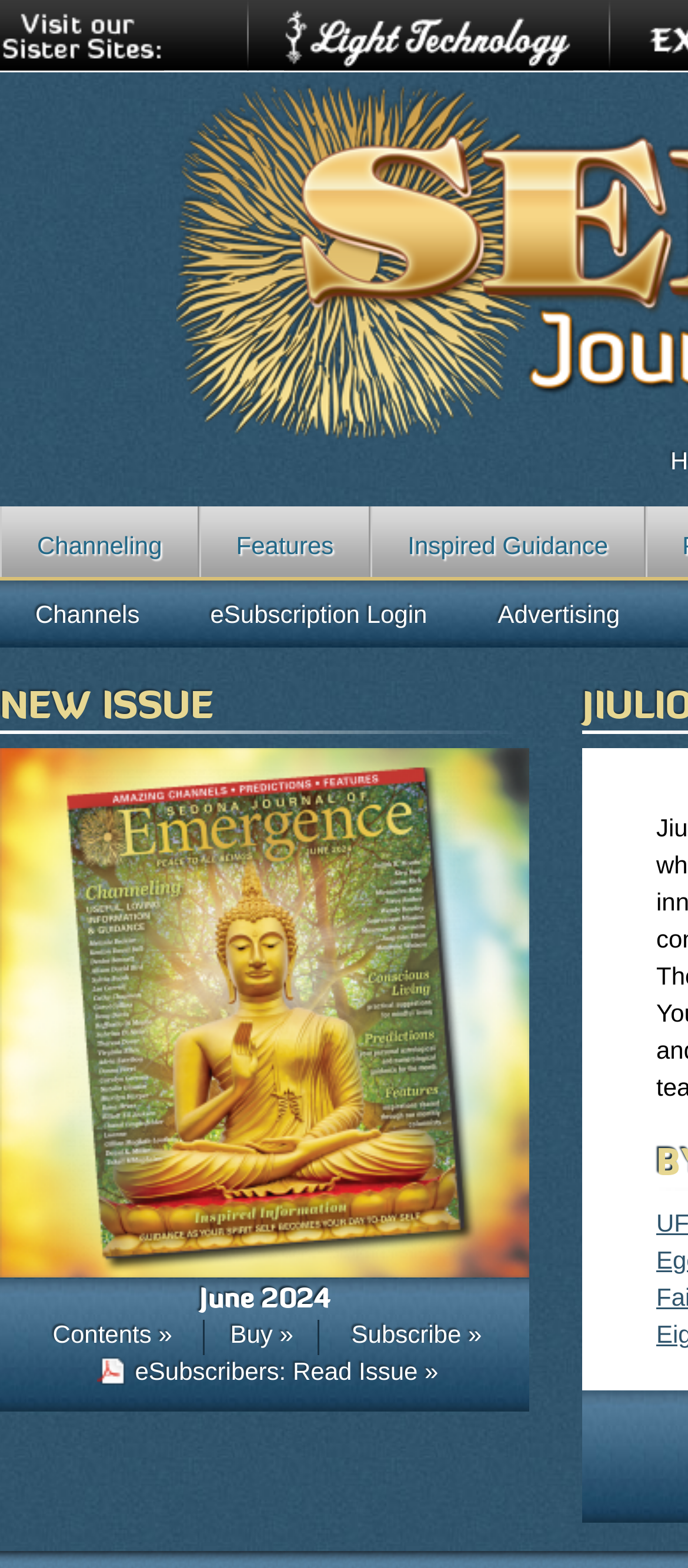Please find the bounding box coordinates for the clickable element needed to perform this instruction: "View the new issue".

[0.0, 0.438, 0.769, 0.477]